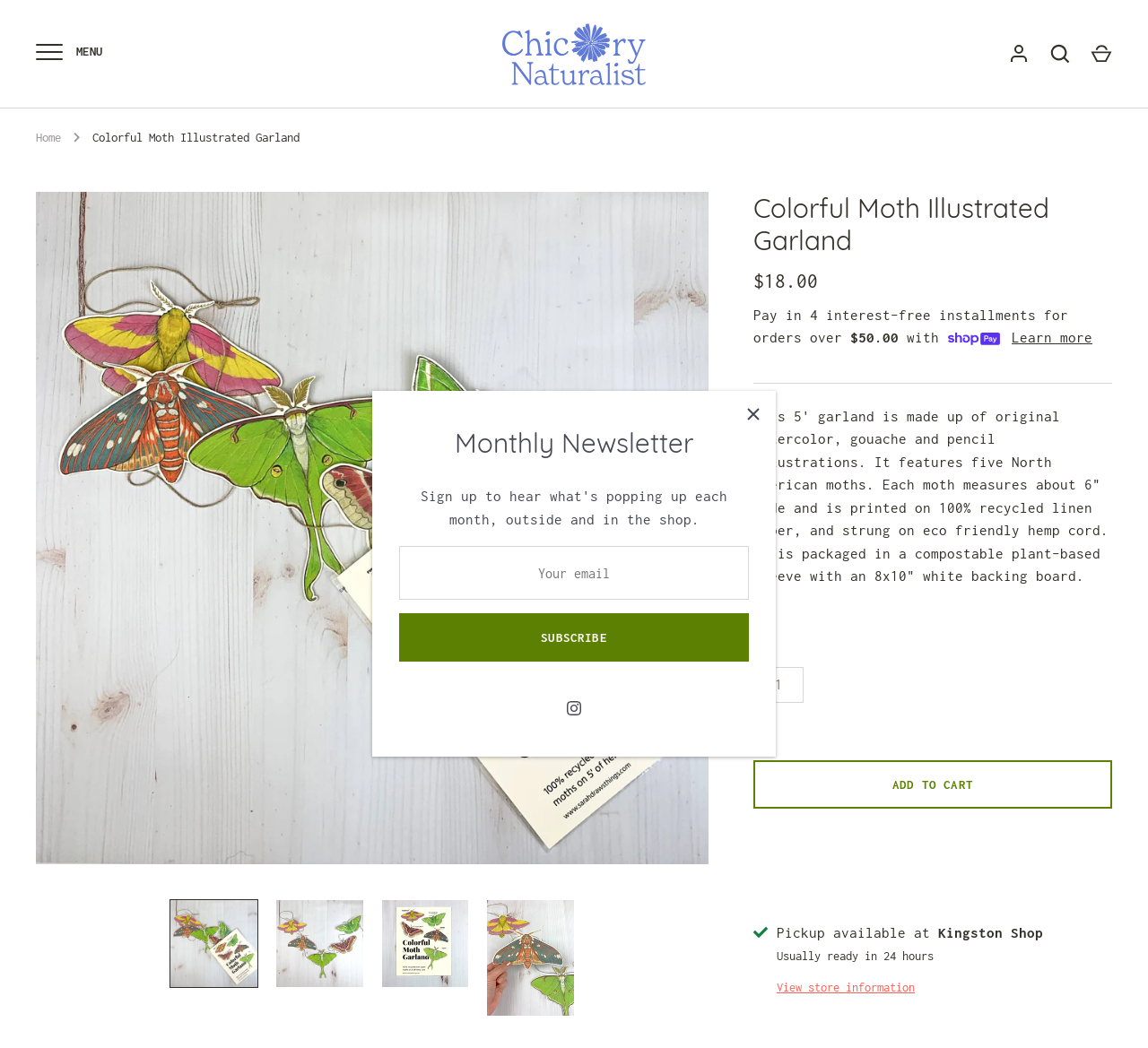Identify the bounding box coordinates of the region that should be clicked to execute the following instruction: "Read the article 'Jauna biedrība – ģimenēm diasporā, kurās tiek uzturēta latviešu valoda'".

None